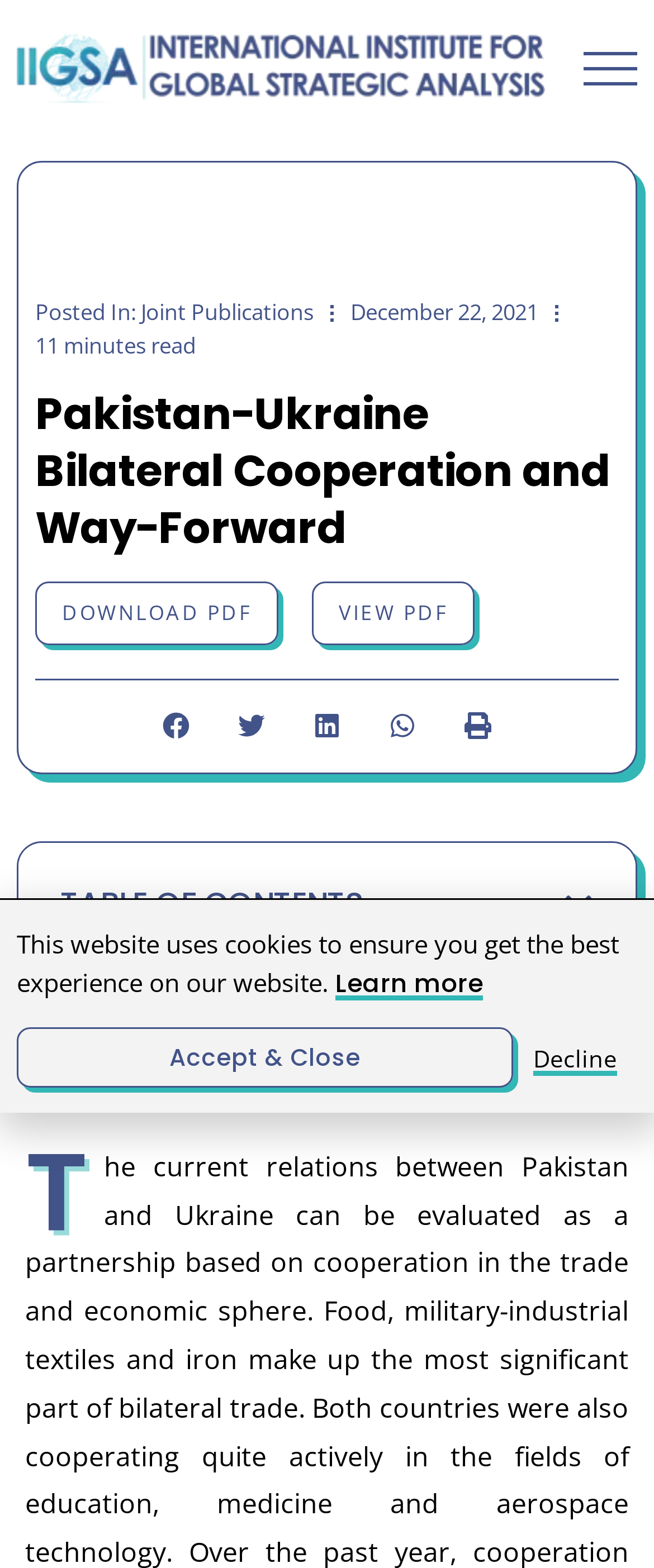Provide a thorough summary of the webpage.

The webpage is about Pakistan-Ukraine bilateral cooperation and way-forward. At the top-left corner, there is a logo of IIGSA, which is an image. Below the logo, there is a section that displays the publication information, including the category "Joint Publications", the date "December 22, 2021", and the estimated reading time "11 minutes read". 

Next to the publication information, there is a heading that displays the title of the article "Pakistan-Ukraine Bilateral Cooperation and Way-Forward". Below the title, there are two links to download or view the article in PDF format. 

On the same line as the PDF links, there are four social media buttons to share the article on Facebook, Twitter, LinkedIn, and WhatsApp, each accompanied by a small icon. 

The main content of the article starts with an introduction section, followed by a table of contents section. The table of contents section has a button to open or close the contents list. 

At the bottom of the page, there is a notification bar that informs users about the website's use of cookies. The notification bar provides links to learn more about the cookies, accept and close the notification, or decline the cookies.